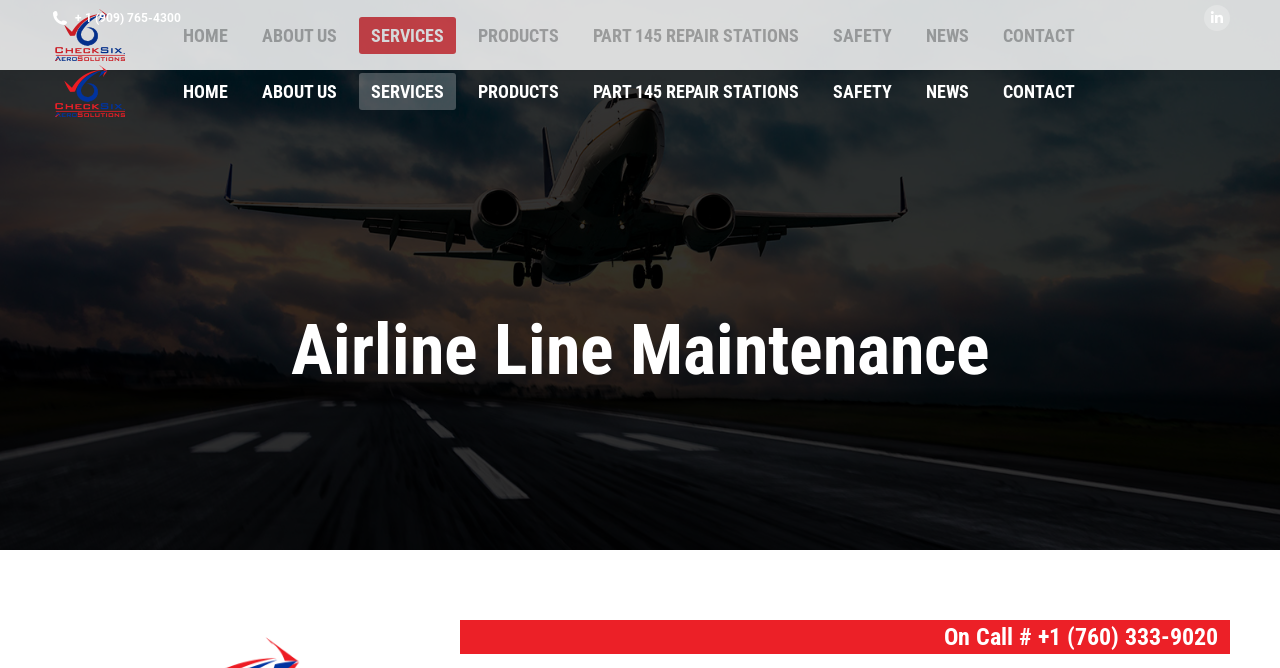Please find the bounding box coordinates of the clickable region needed to complete the following instruction: "Call the phone number". The bounding box coordinates must consist of four float numbers between 0 and 1, i.e., [left, top, right, bottom].

[0.059, 0.016, 0.141, 0.037]